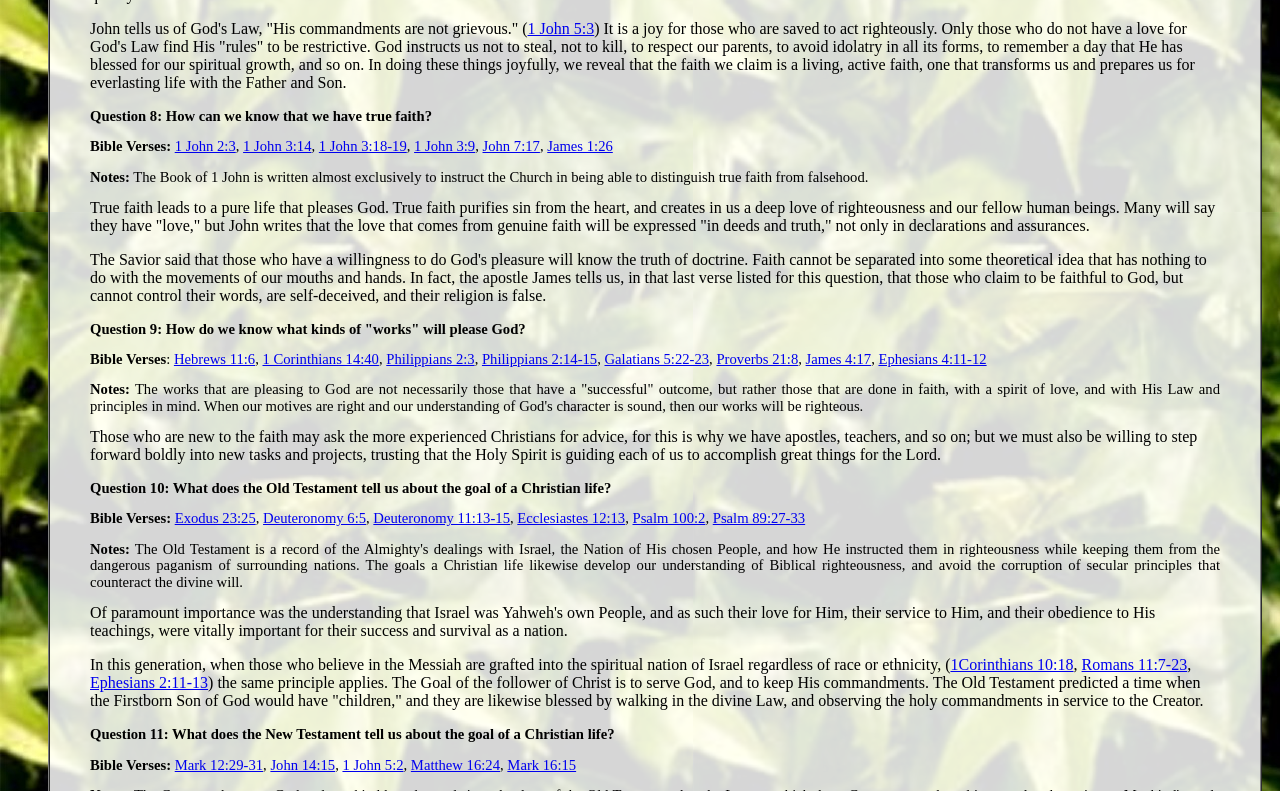Please study the image and answer the question comprehensively:
What is the topic of the Bible verse in question 8?

The topic of the Bible verse in question 8 is true faith, which is discussed in the context of 1 John 5:3, where it is written that 'His commandments are not grievous.' The verse explains that true faith leads to a joy in acting righteously and following God's Law.